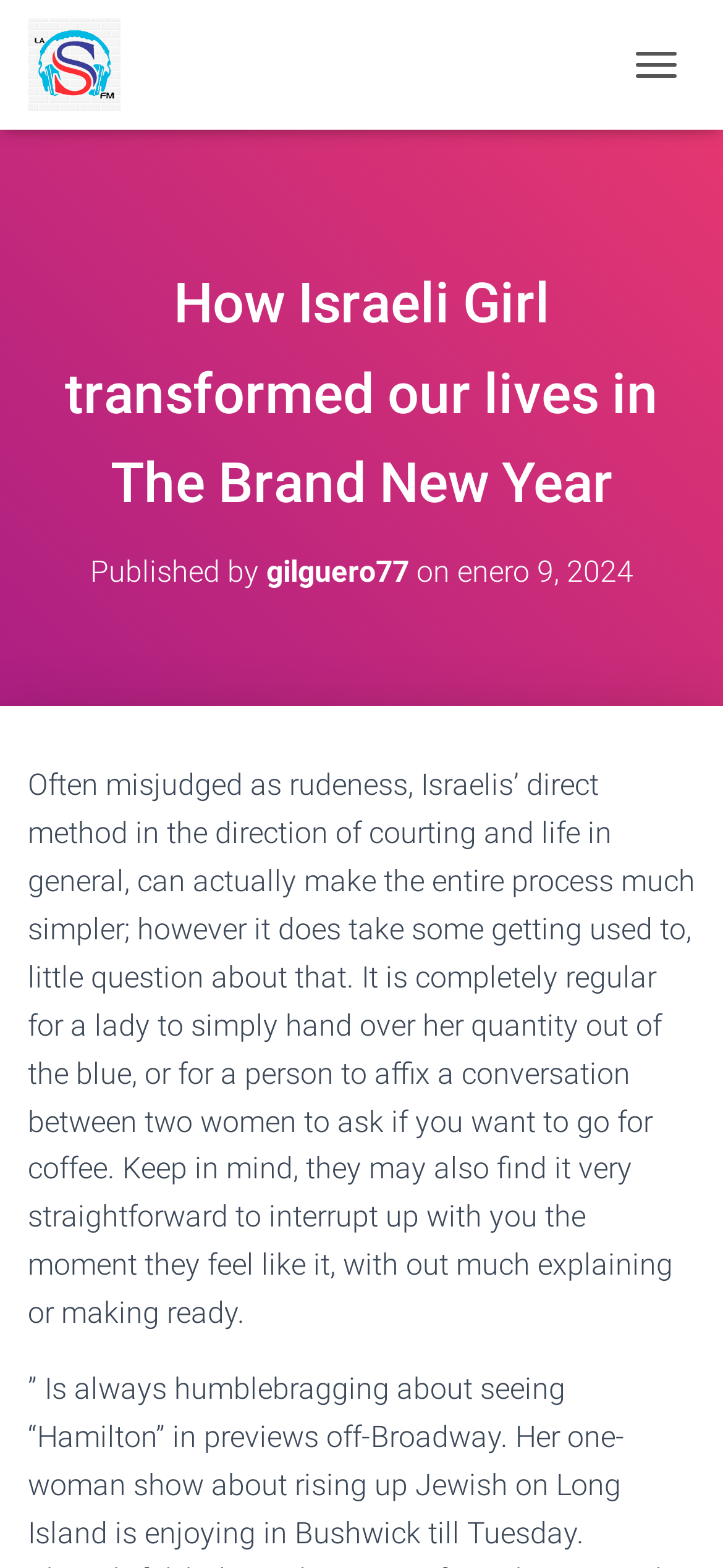Please provide the bounding box coordinate of the region that matches the element description: gilguero77. Coordinates should be in the format (top-left x, top-left y, bottom-right x, bottom-right y) and all values should be between 0 and 1.

[0.368, 0.353, 0.565, 0.375]